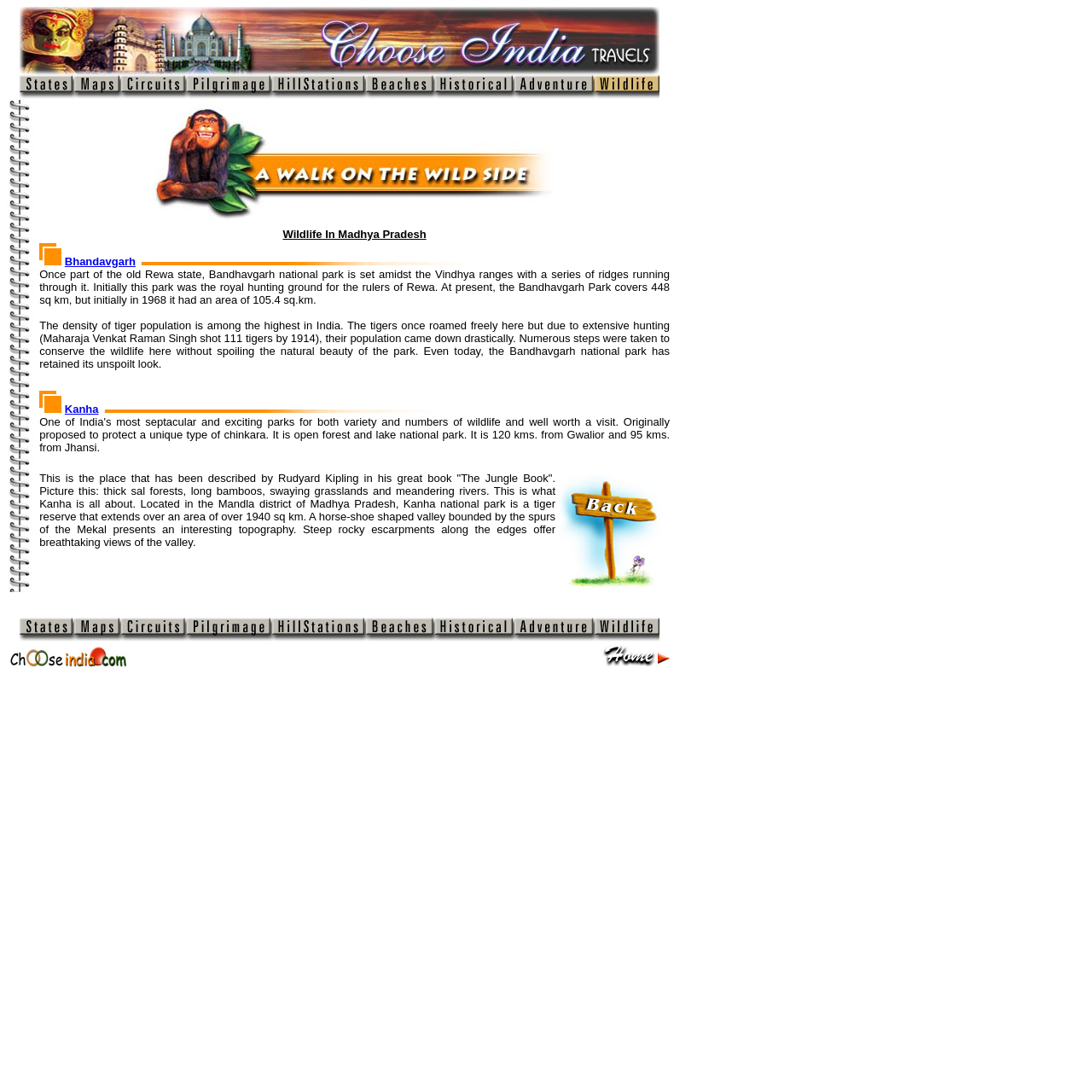Based on the image, give a detailed response to the question: Who wrote the book 'The Jungle Book'?

The text mentions that the place described is the one that has been described by Rudyard Kipling in his great book 'The Jungle Book', indicating that Rudyard Kipling is the author of the book.